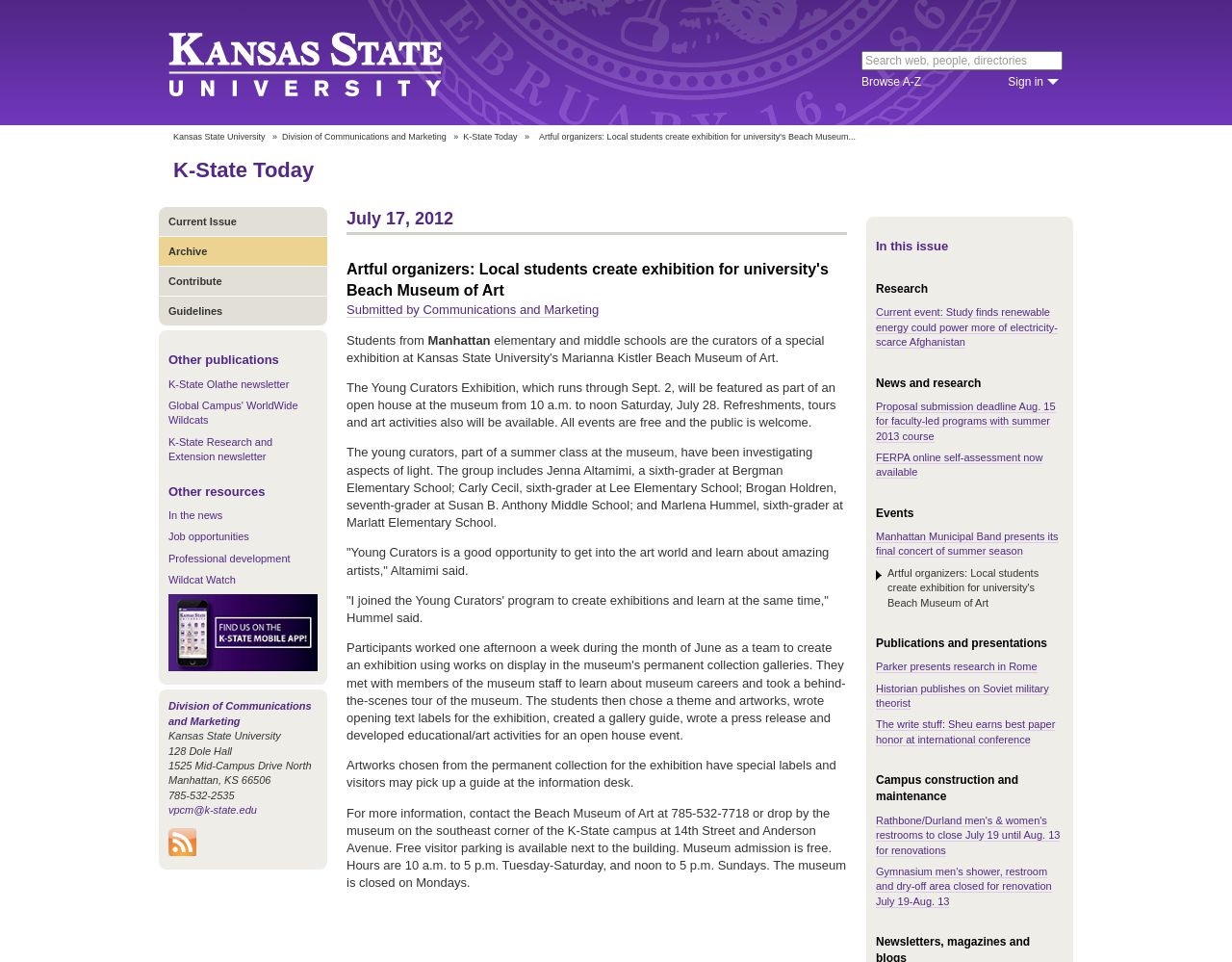Pinpoint the bounding box coordinates of the element that must be clicked to accomplish the following instruction: "Browse A-Z". The coordinates should be in the format of four float numbers between 0 and 1, i.e., [left, top, right, bottom].

[0.699, 0.078, 0.748, 0.092]